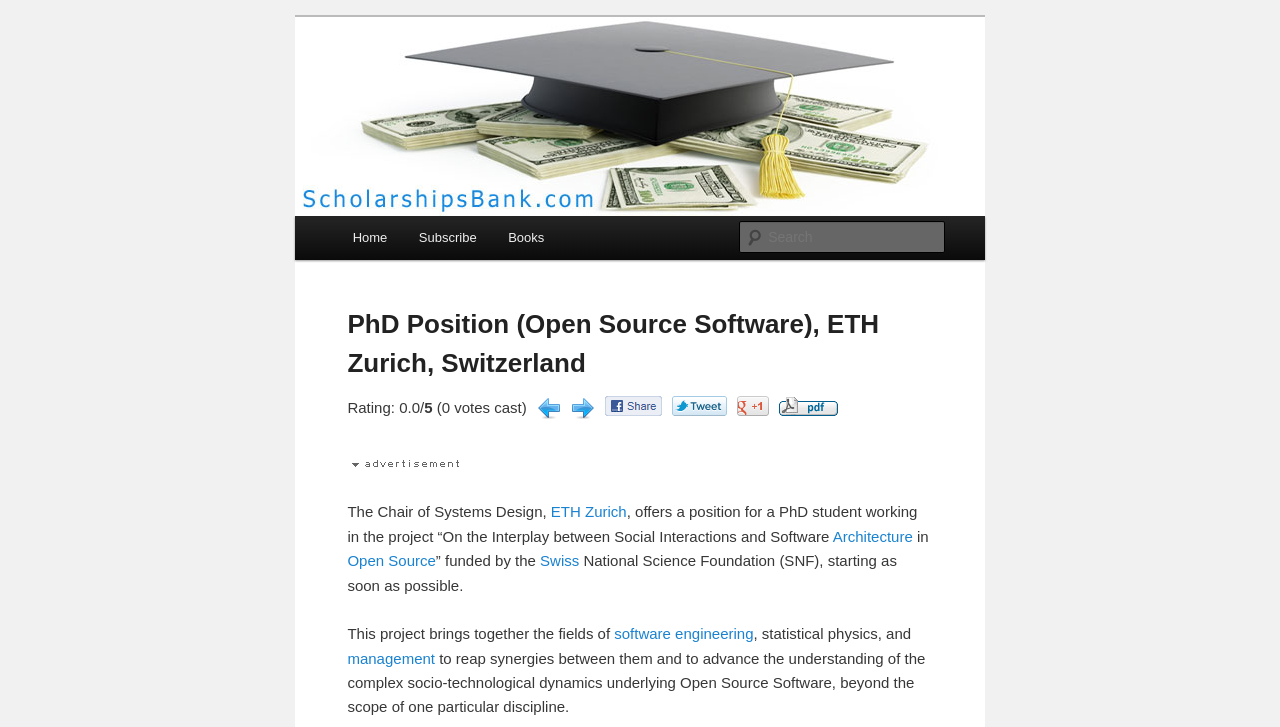Show the bounding box coordinates of the region that should be clicked to follow the instruction: "Search for scholarships."

[0.578, 0.305, 0.738, 0.349]